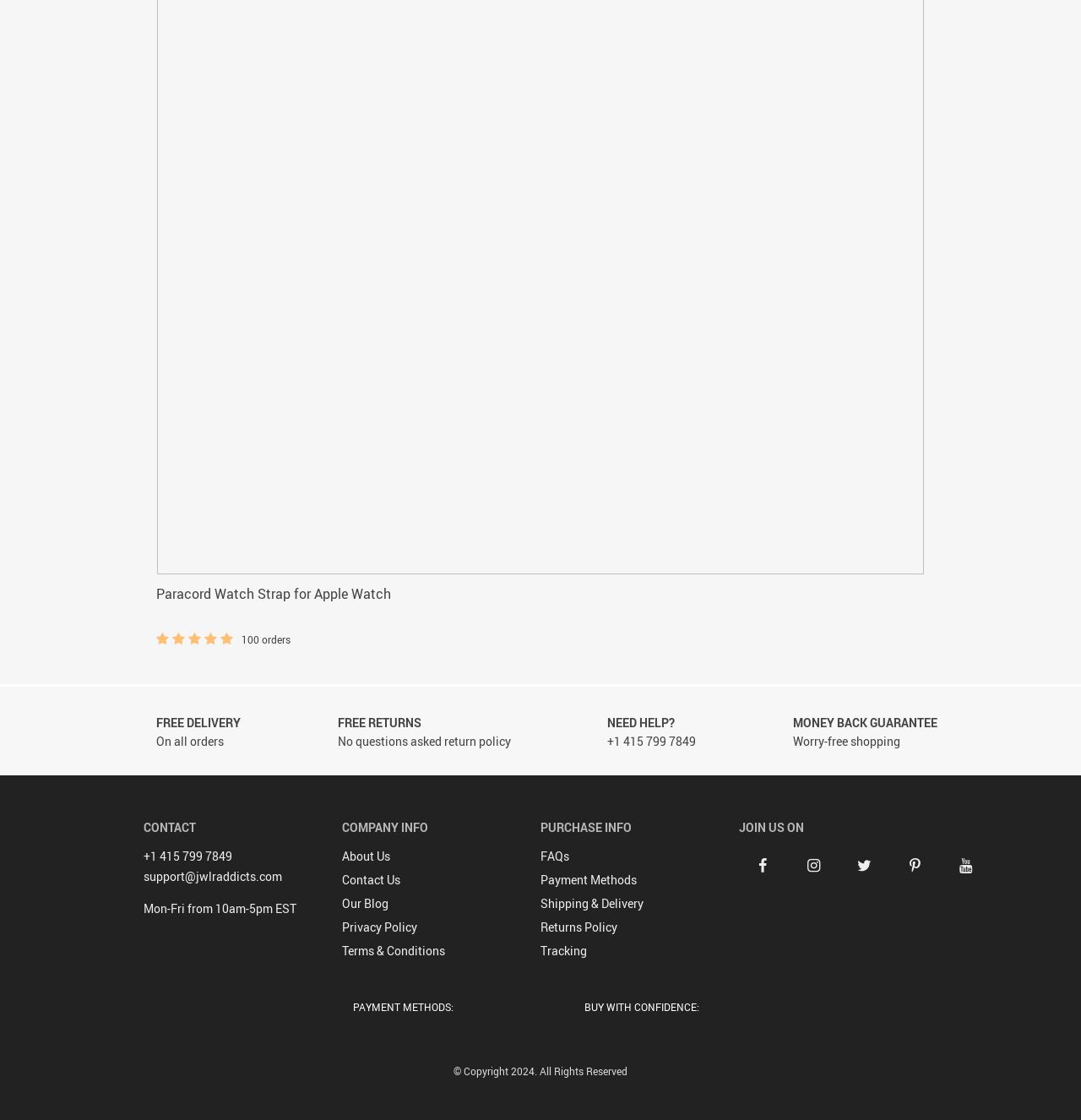Locate the bounding box coordinates of the segment that needs to be clicked to meet this instruction: "Read more about Dataiku's Series F funding".

None